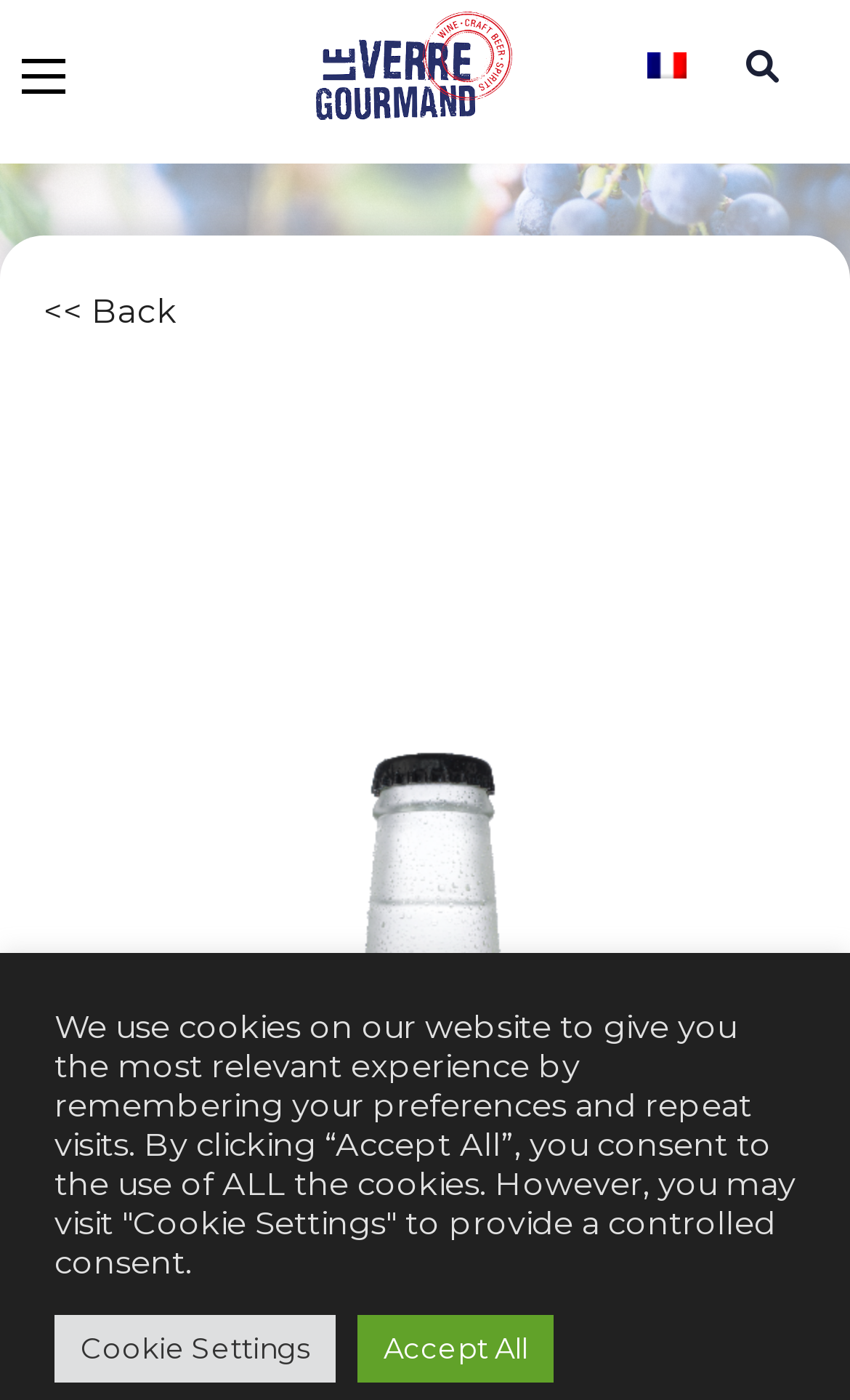Is the mobile menu button pressed?
Can you provide a detailed and comprehensive answer to the question?

I checked the state of the mobile menu button by looking at its 'pressed' attribute, which is set to 'false', indicating that the button is not pressed.